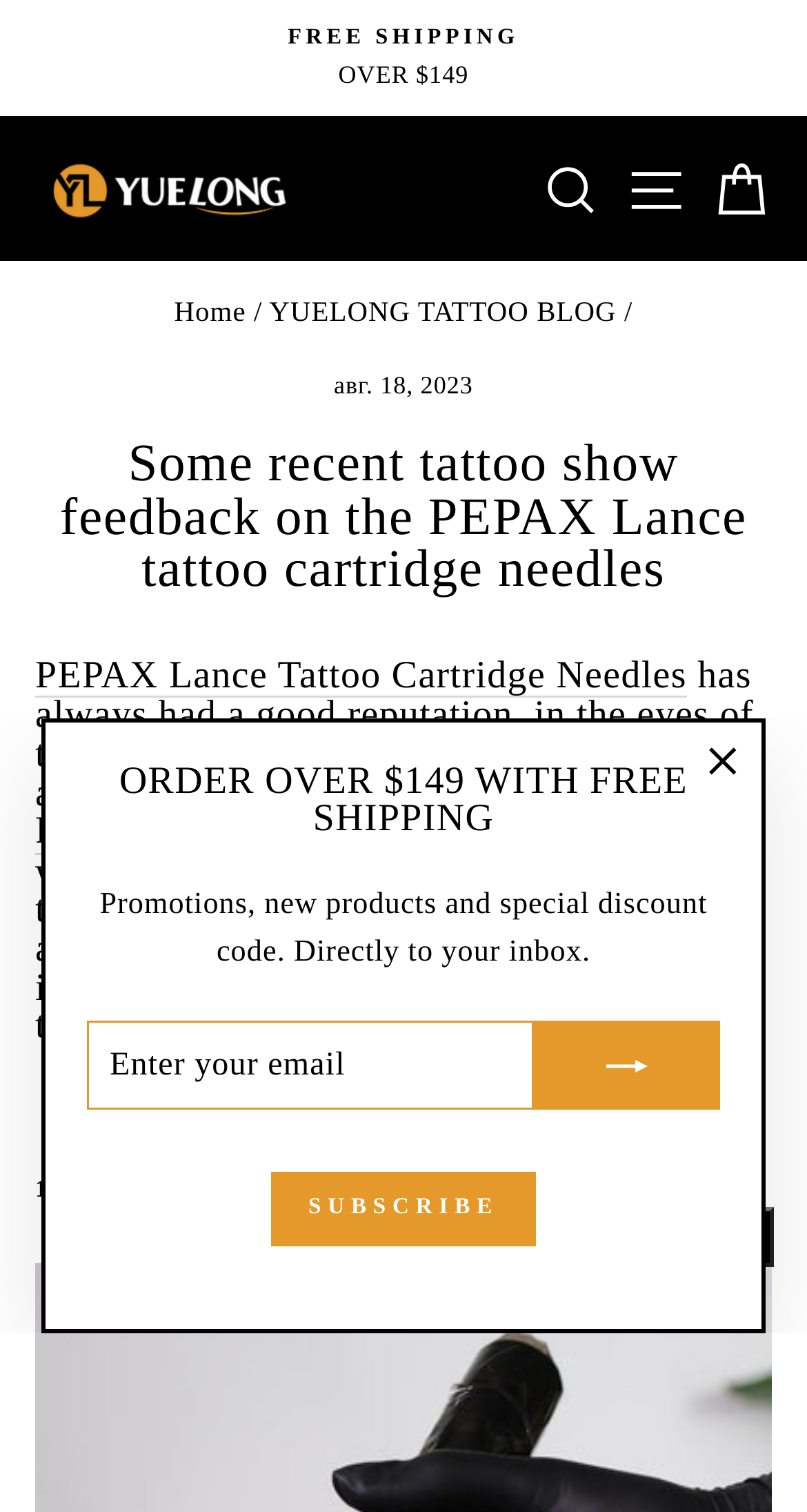Determine the bounding box coordinates of the UI element described by: ""Close (esc)"".

[0.846, 0.477, 0.944, 0.529]